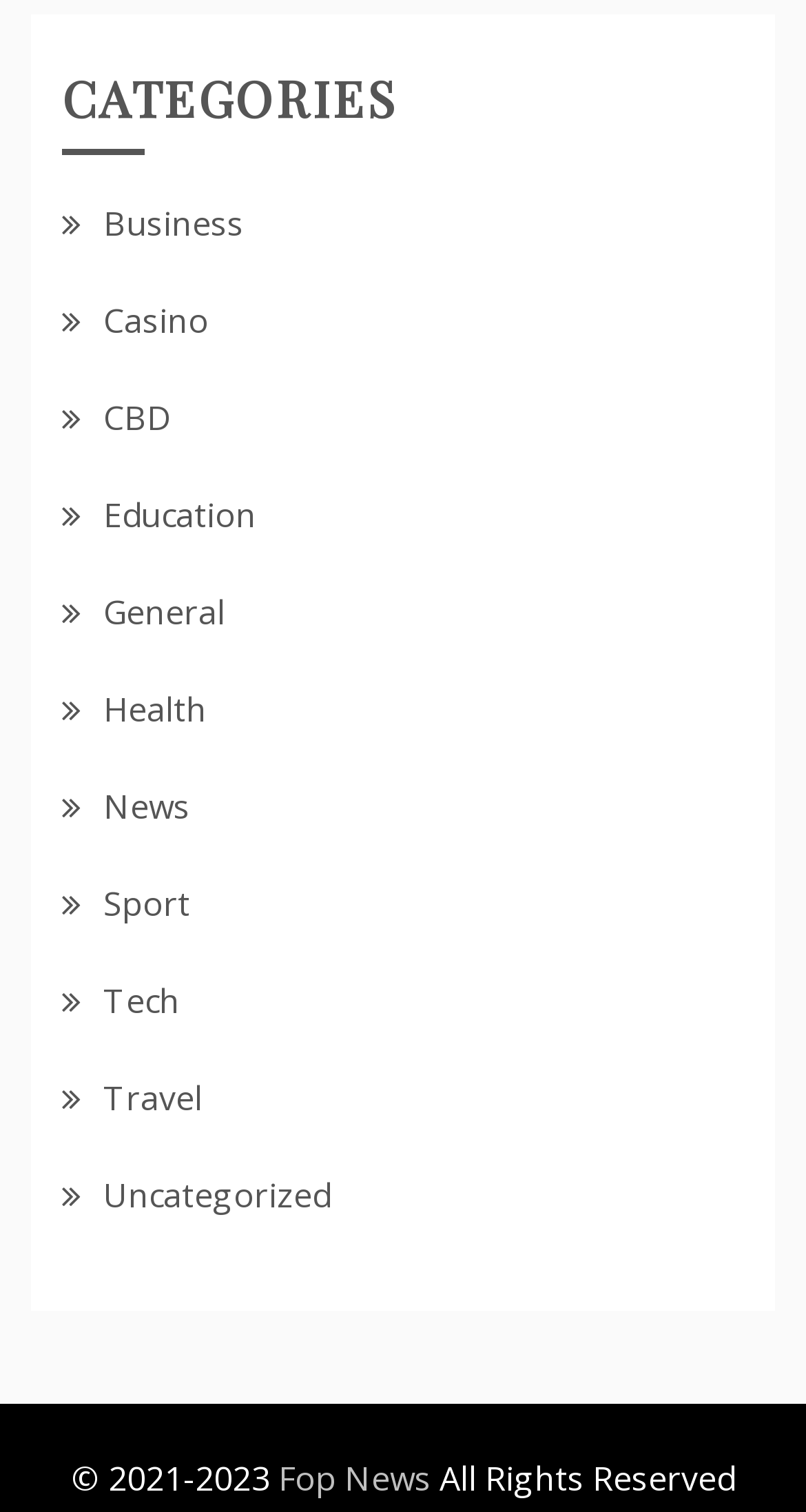Please find and report the bounding box coordinates of the element to click in order to perform the following action: "Visit Fop News". The coordinates should be expressed as four float numbers between 0 and 1, in the format [left, top, right, bottom].

[0.345, 0.963, 0.545, 0.993]